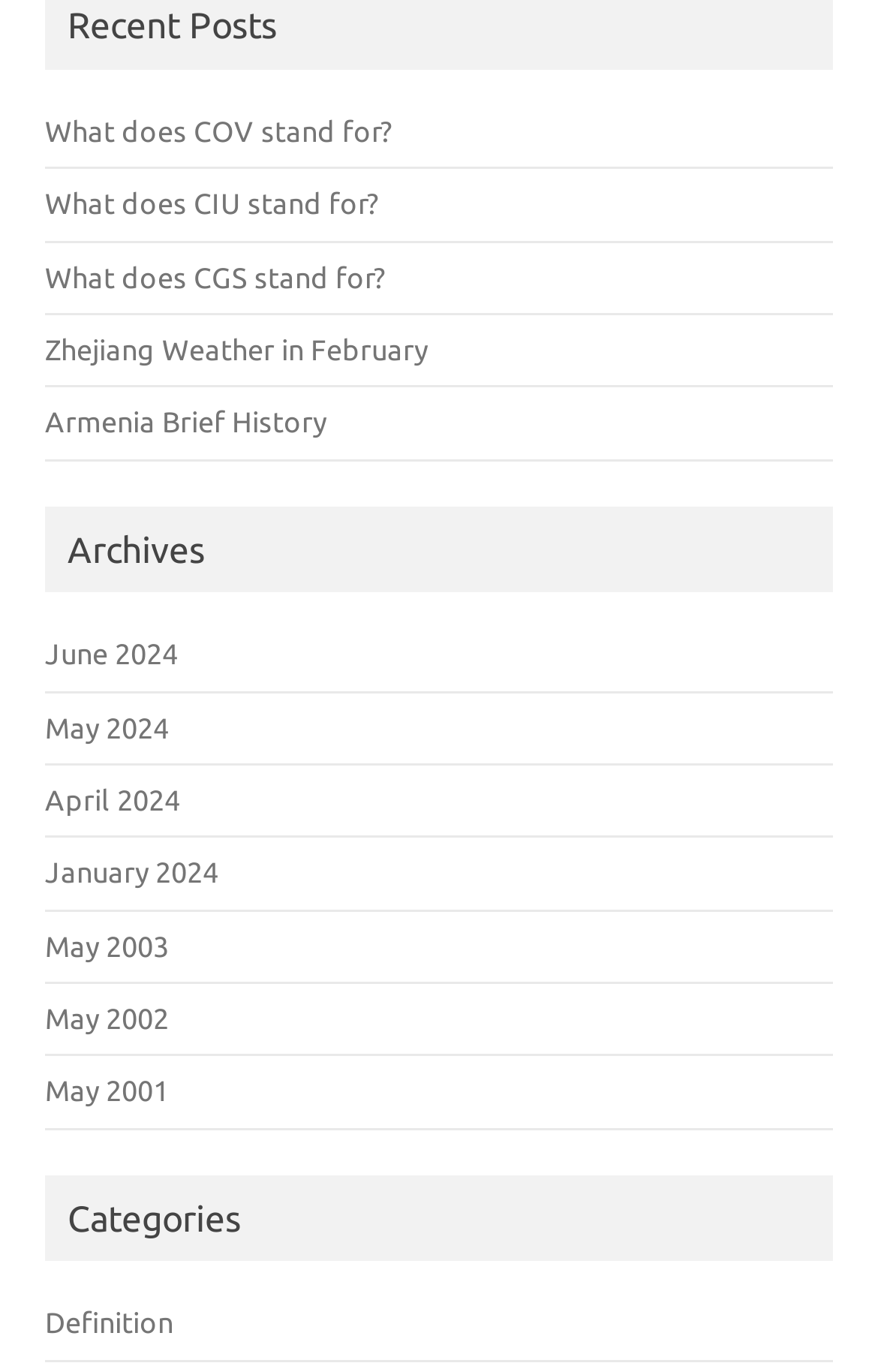Bounding box coordinates are specified in the format (top-left x, top-left y, bottom-right x, bottom-right y). All values are floating point numbers bounded between 0 and 1. Please provide the bounding box coordinate of the region this sentence describes: Zhejiang Weather in February

[0.051, 0.243, 0.487, 0.266]